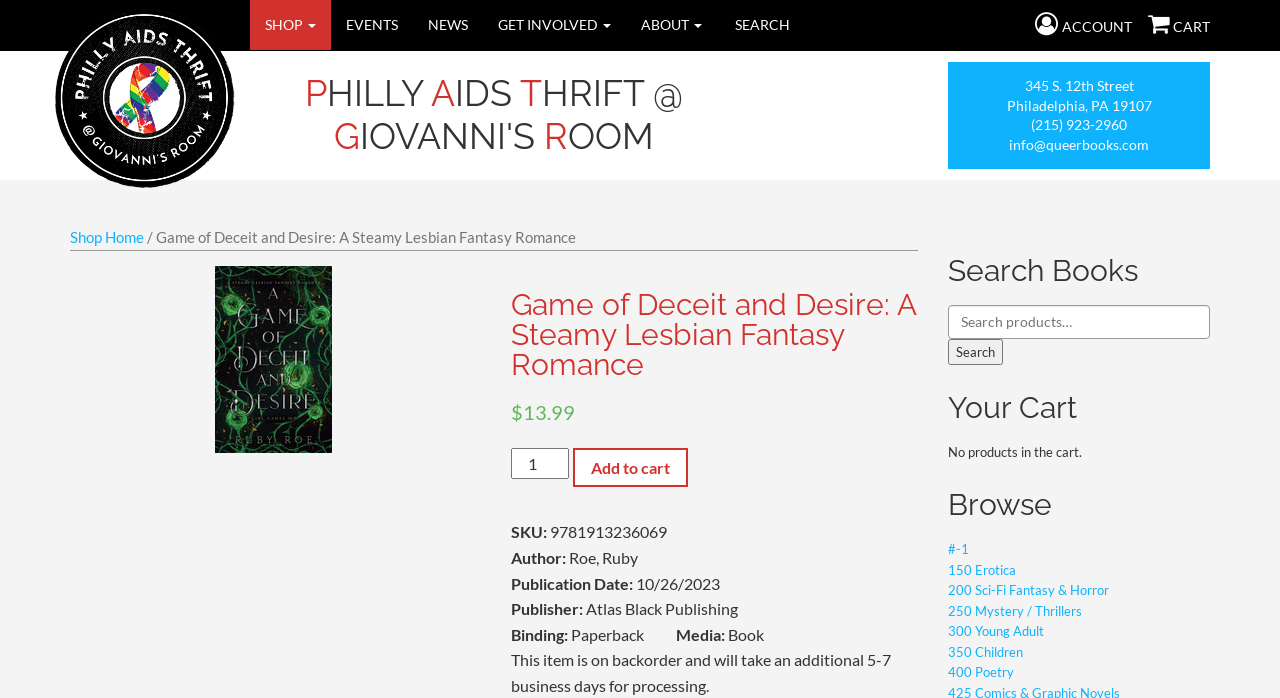Determine the primary headline of the webpage.

PHILLY AIDS THRIFT @ GIOVANNI'S ROOM